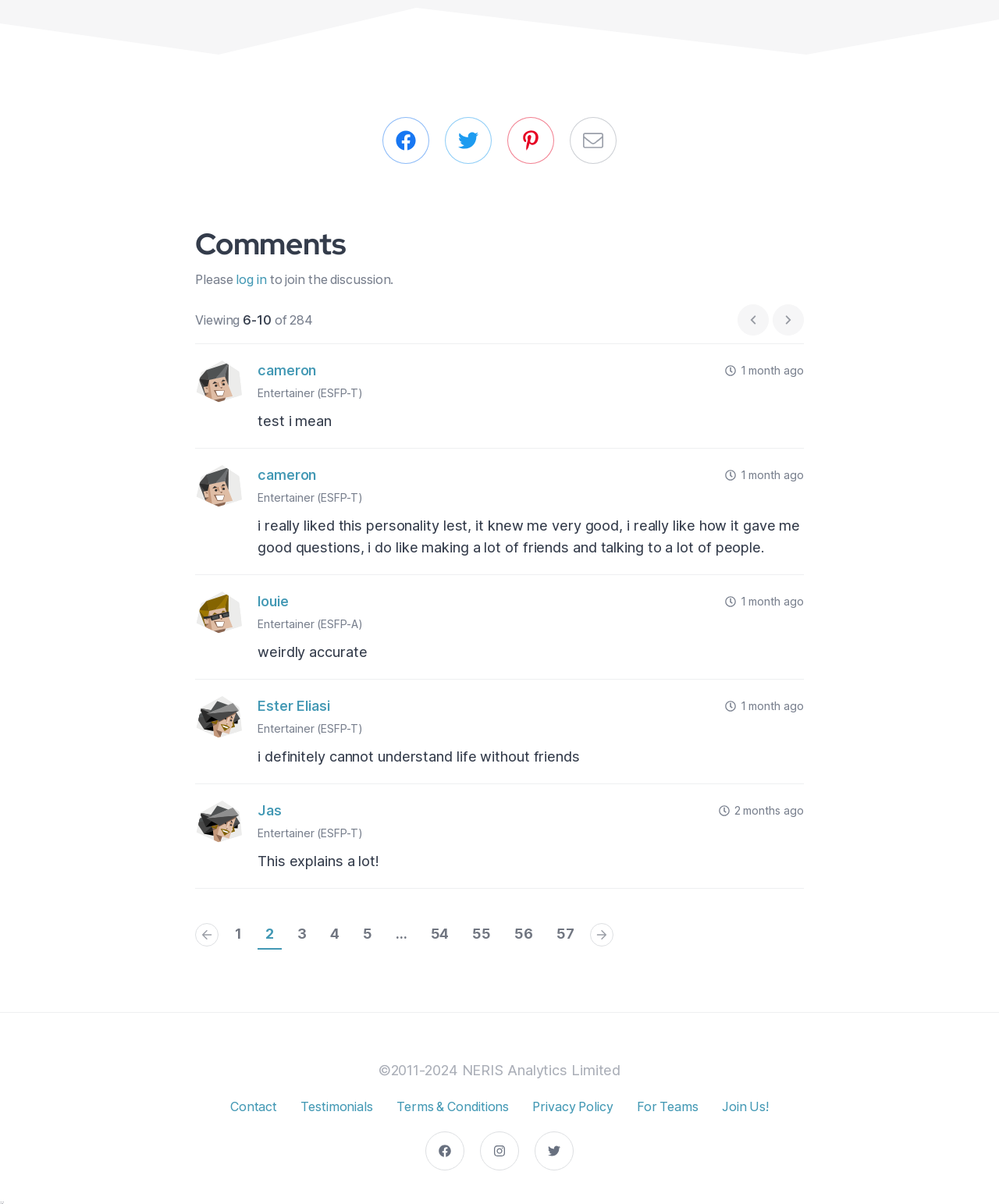What is the purpose of the social shares section?
Respond to the question with a single word or phrase according to the image.

Sharing content